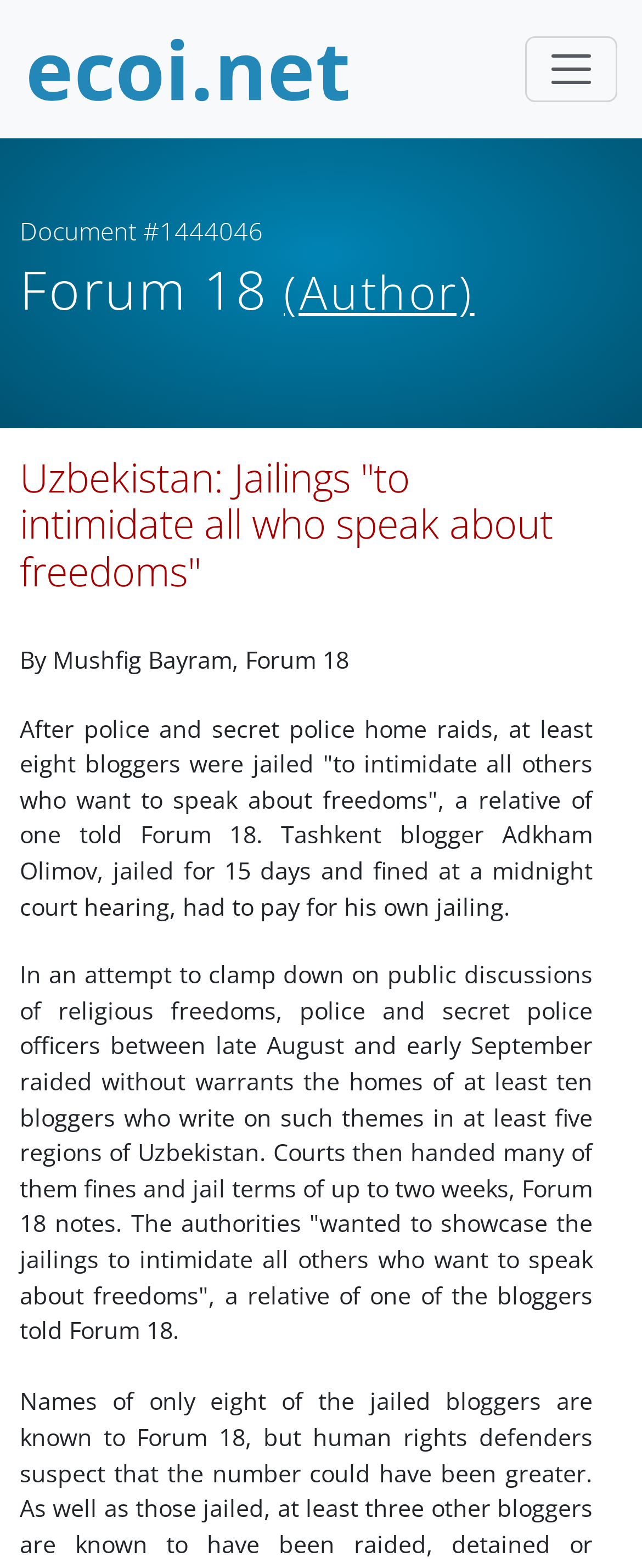Specify the bounding box coordinates (top-left x, top-left y, bottom-right x, bottom-right y) of the UI element in the screenshot that matches this description: title="Go to ecoi.net homepage"

[0.038, 0.016, 0.551, 0.072]